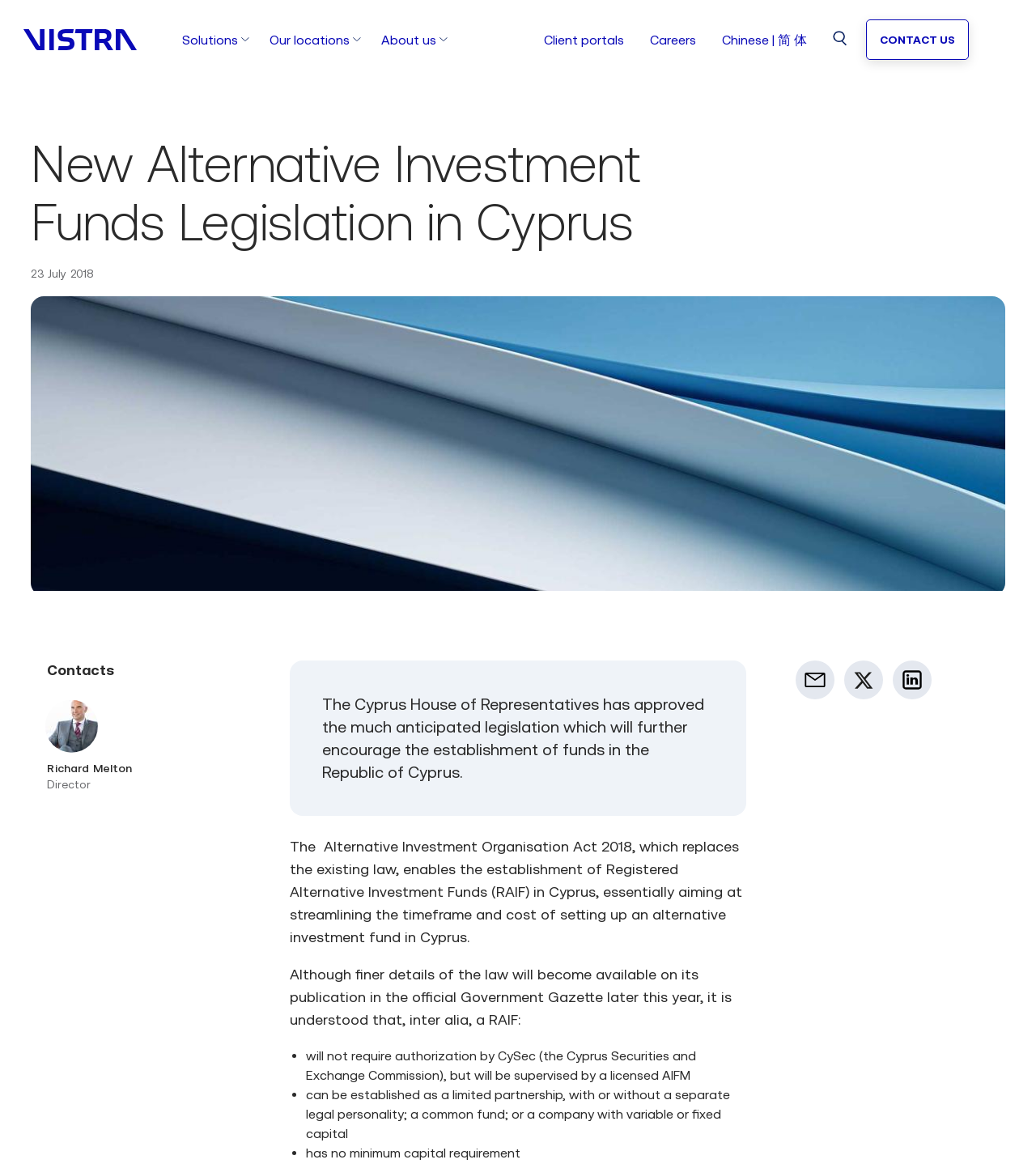Please provide a detailed answer to the question below by examining the image:
How many social media links are available?

The number of social media links can be found at the bottom of the webpage, where there are links to 'Email', 'Twitter', and 'LinkedIn'.